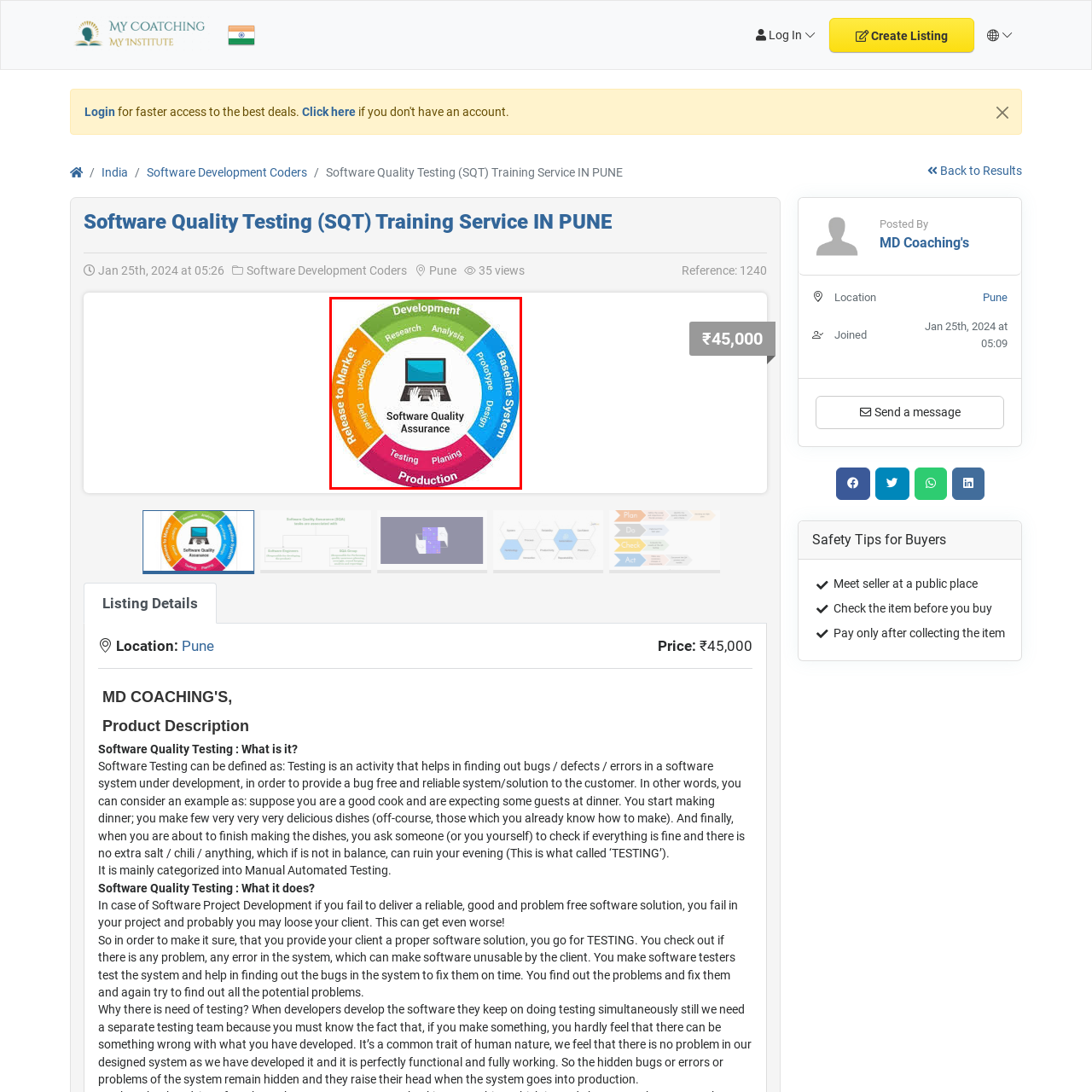Examine the image indicated by the red box and respond with a single word or phrase to the following question:
What is the purpose of the Production phase?

Testing